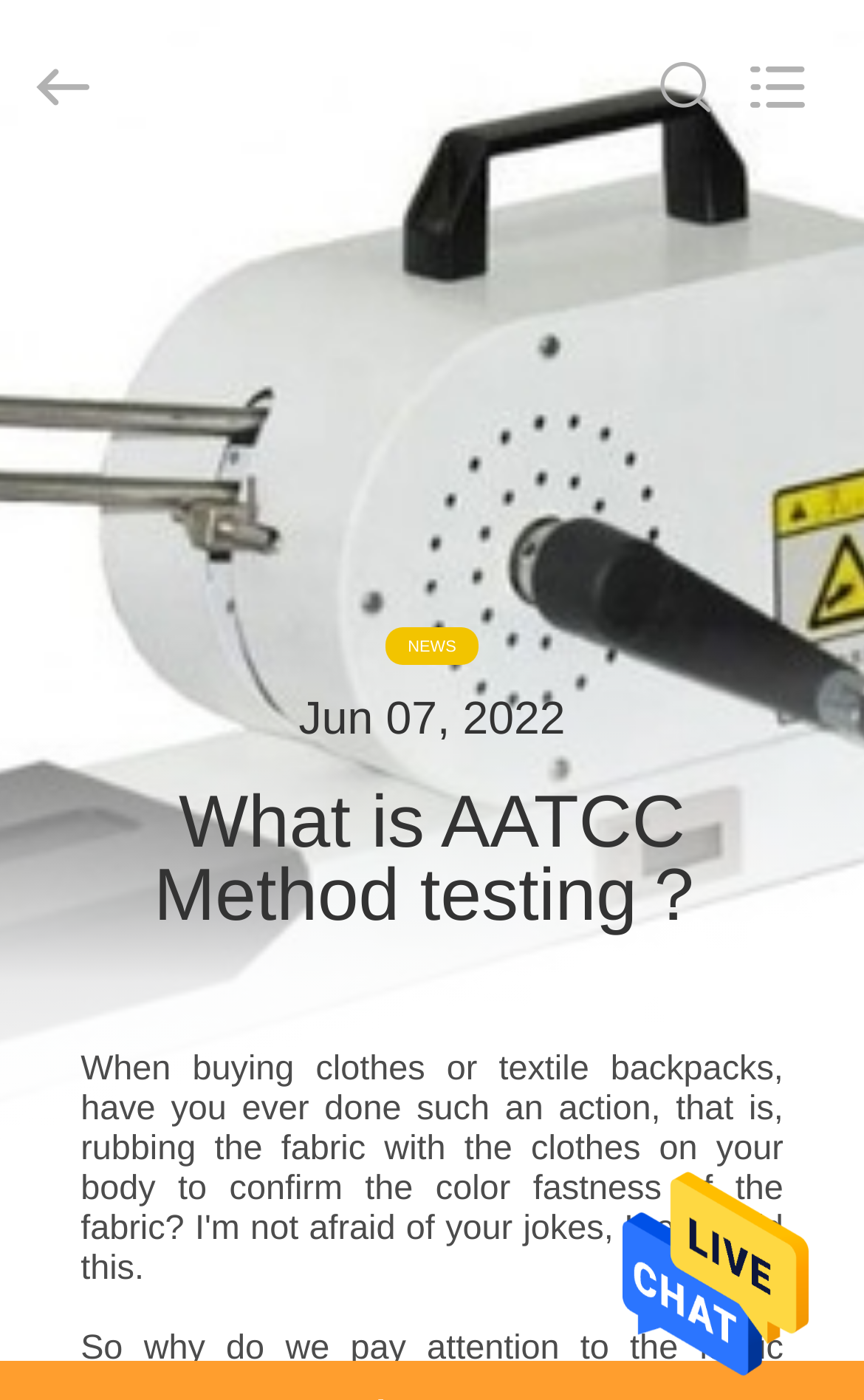Please predict the bounding box coordinates (top-left x, top-left y, bottom-right x, bottom-right y) for the UI element in the screenshot that fits the description: name="search" placeholder="Search what you want"

[0.0, 0.0, 0.88, 0.123]